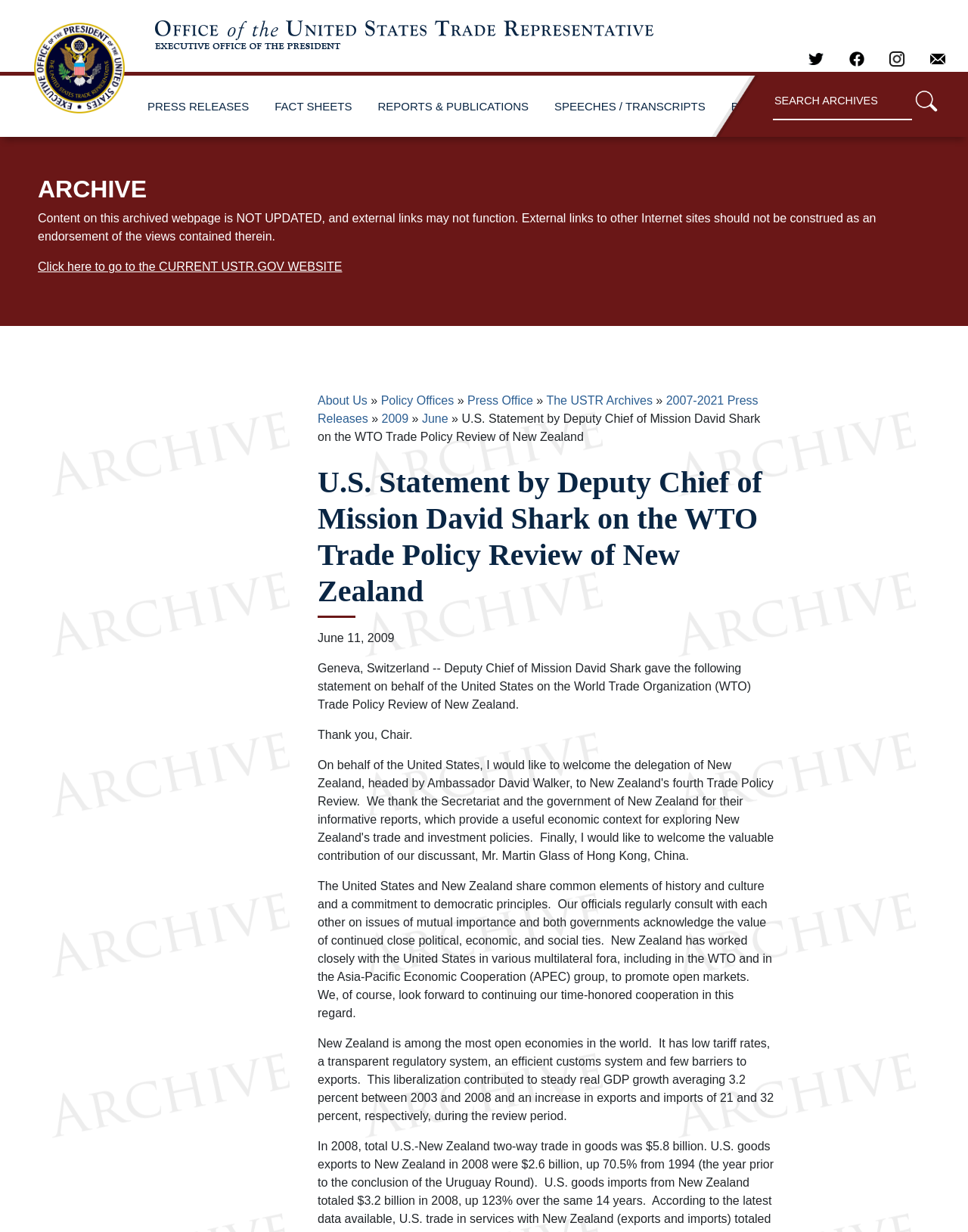Use a single word or phrase to answer the following:
What is the value of U.S. goods exports to New Zealand in 2008?

$2.6 billion